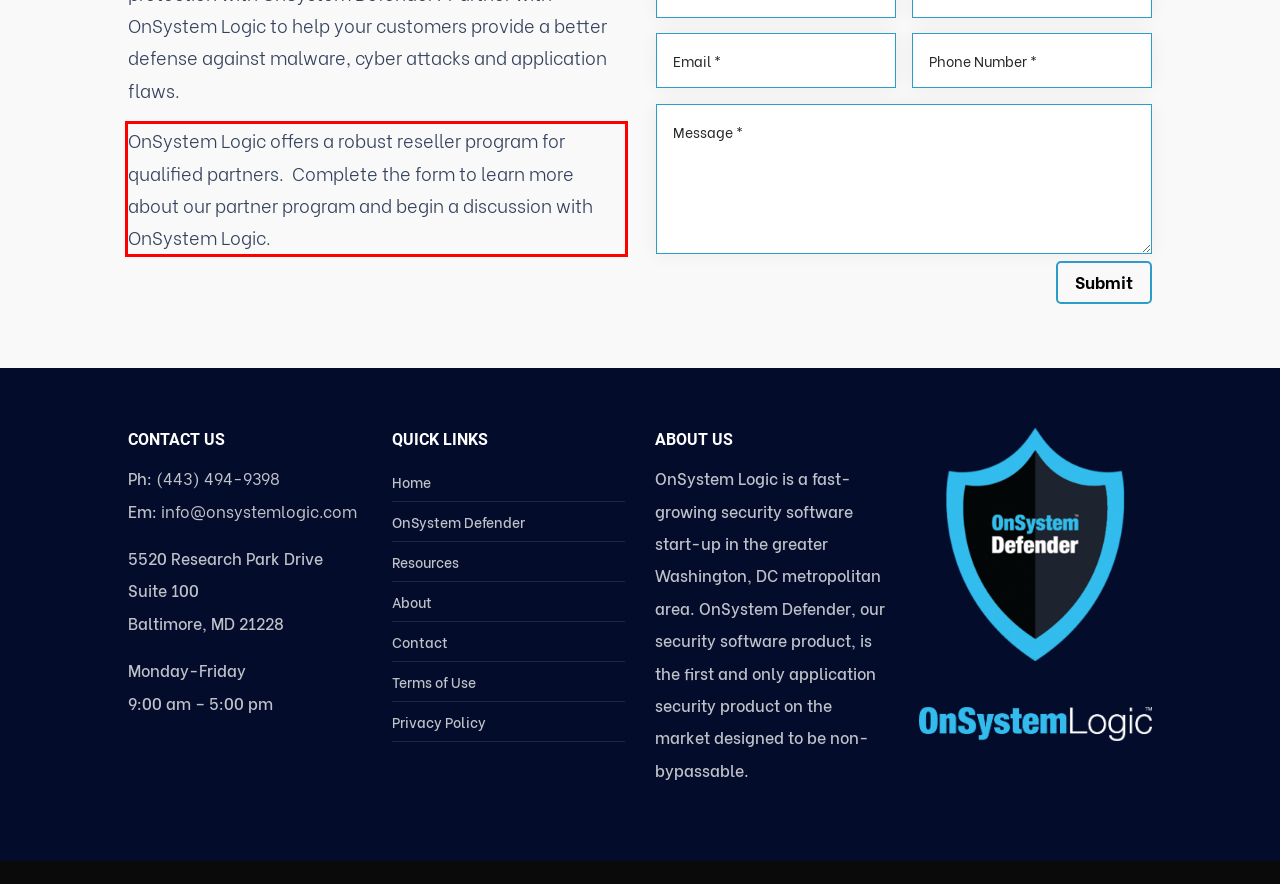Using the provided screenshot, read and generate the text content within the red-bordered area.

OnSystem Logic offers a robust reseller program for qualified partners. Complete the form to learn more about our partner program and begin a discussion with OnSystem Logic.